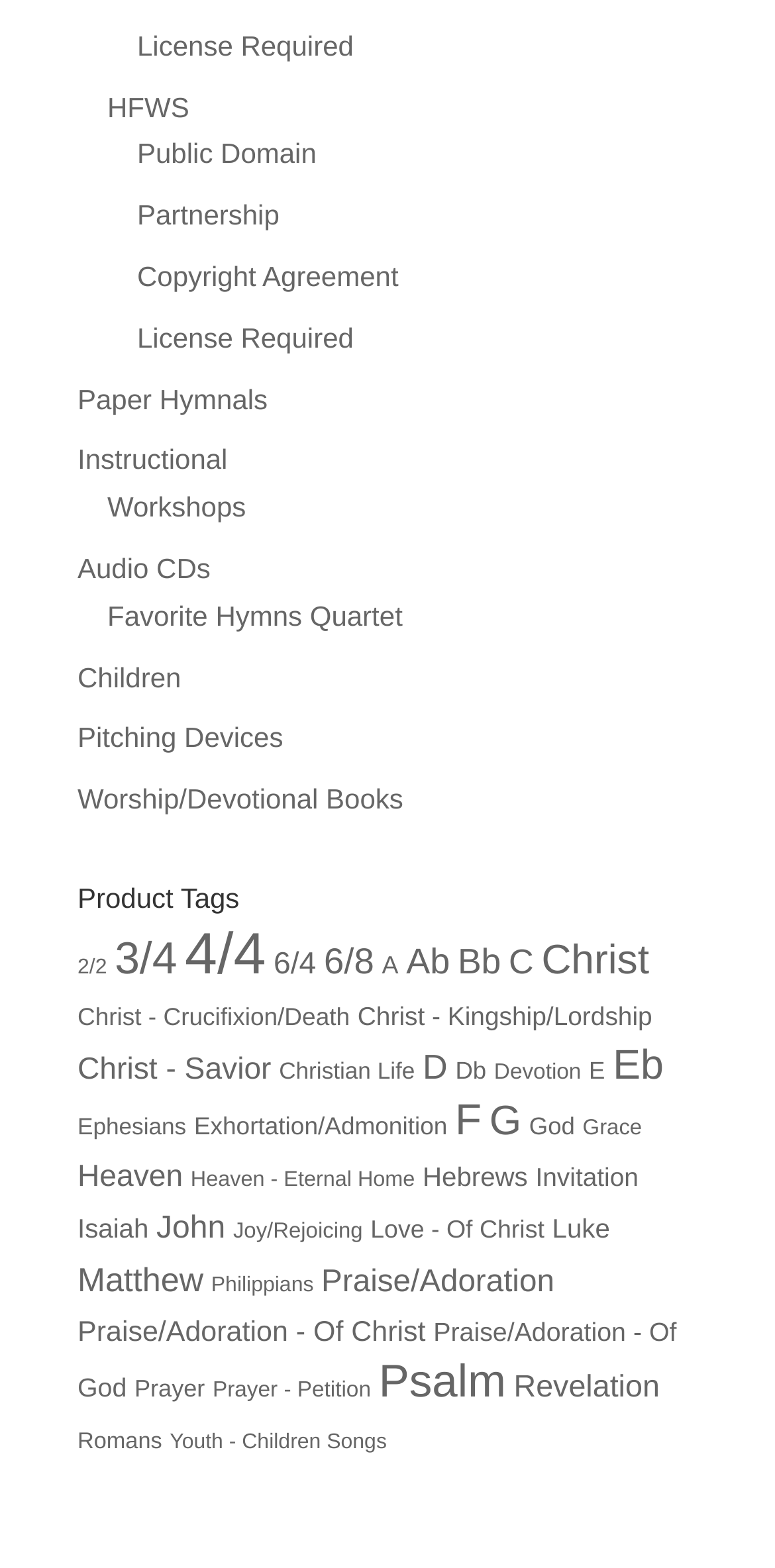Provide the bounding box coordinates of the HTML element this sentence describes: "Favorite Hymns Quartet". The bounding box coordinates consist of four float numbers between 0 and 1, i.e., [left, top, right, bottom].

[0.138, 0.382, 0.52, 0.403]